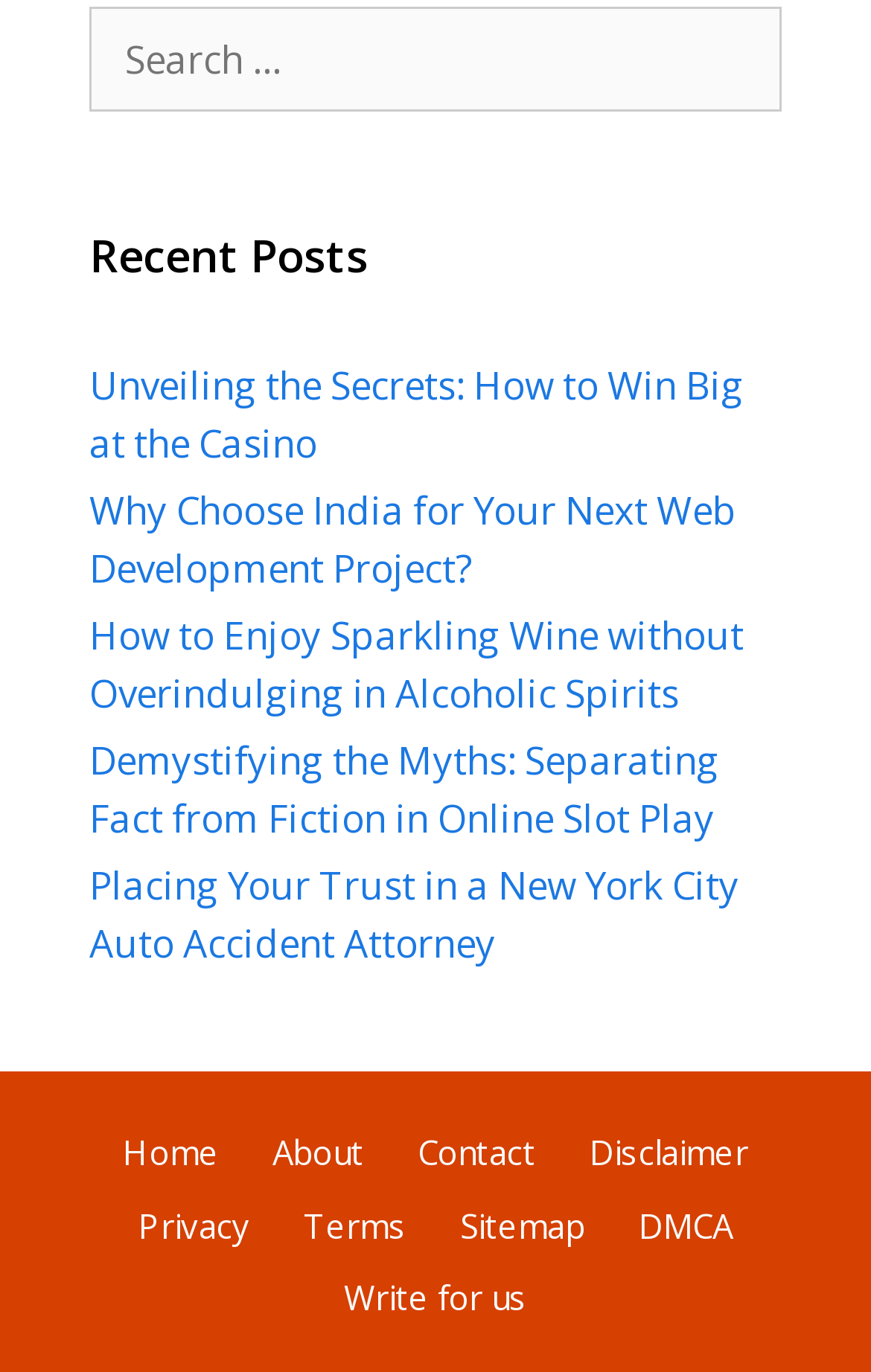Could you determine the bounding box coordinates of the clickable element to complete the instruction: "Go to the home page"? Provide the coordinates as four float numbers between 0 and 1, i.e., [left, top, right, bottom].

[0.141, 0.823, 0.251, 0.856]